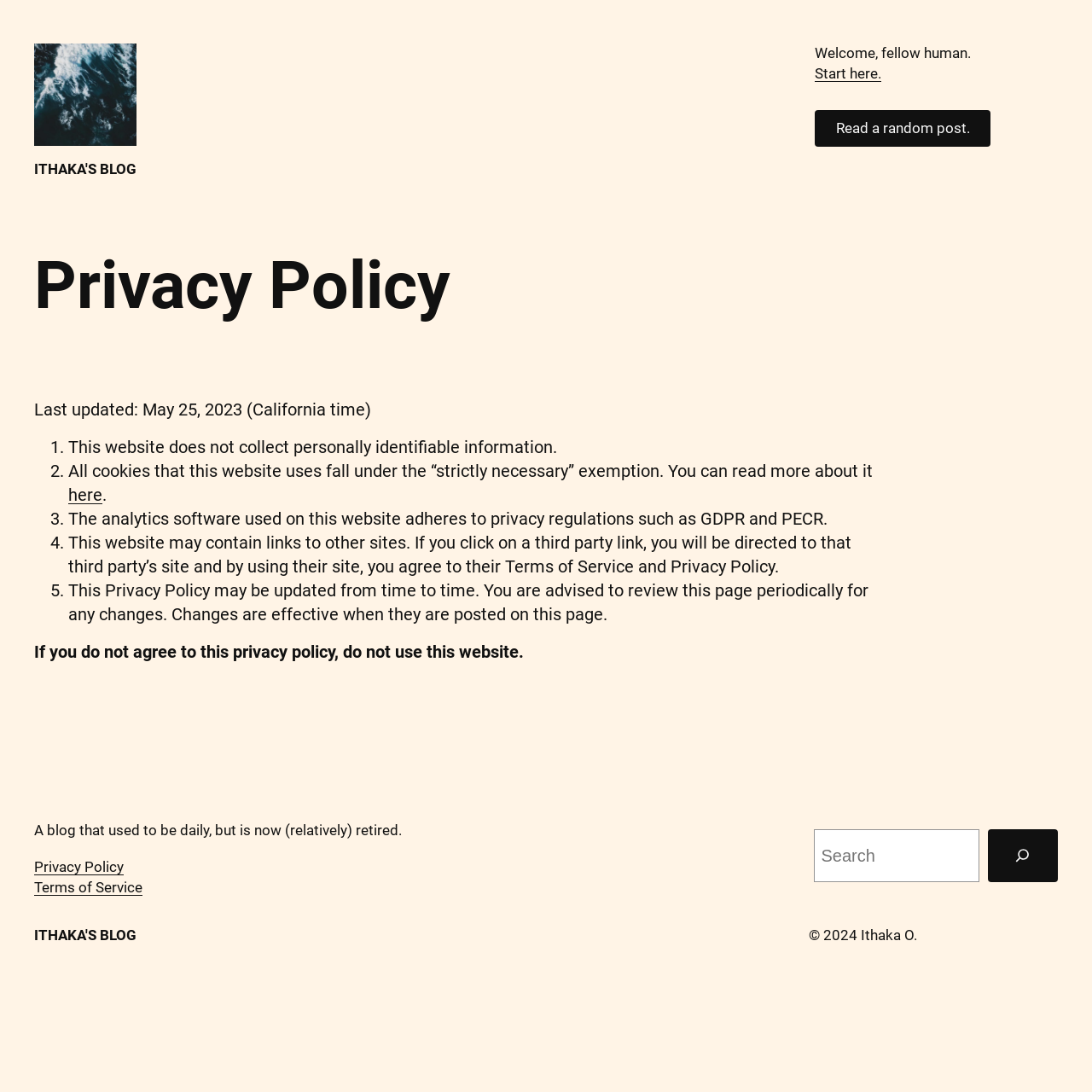Please respond to the question with a concise word or phrase:
What is the relationship between the website and other sites it links to?

Third-party sites